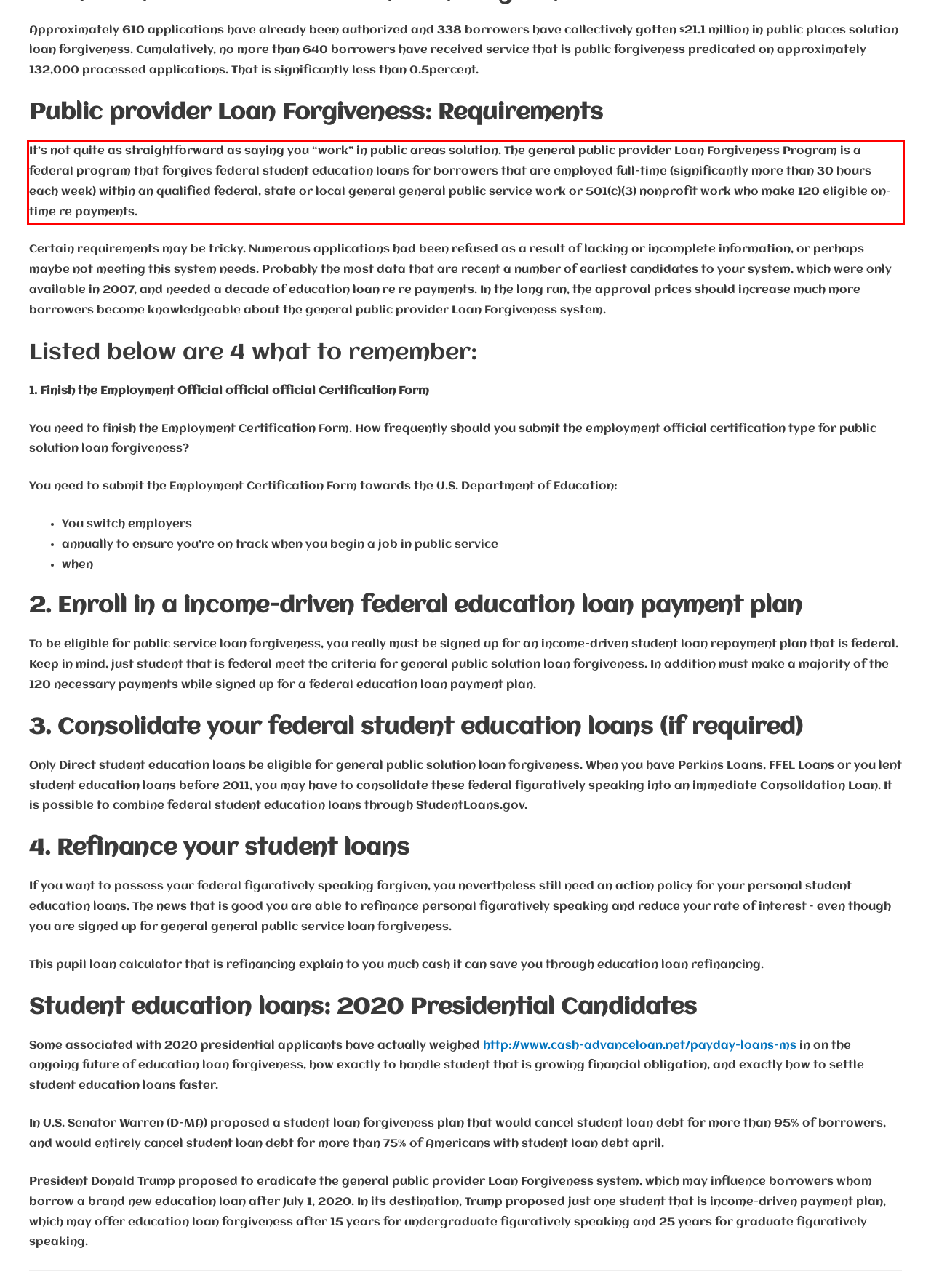By examining the provided screenshot of a webpage, recognize the text within the red bounding box and generate its text content.

It’s not quite as straightforward as saying you “work” in public areas solution. The general public provider Loan Forgiveness Program is a federal program that forgives federal student education loans for borrowers that are employed full-time (significantly more than 30 hours each week) within an qualified federal, state or local general general public service work or 501(c)(3) nonprofit work who make 120 eligible on-time re payments.